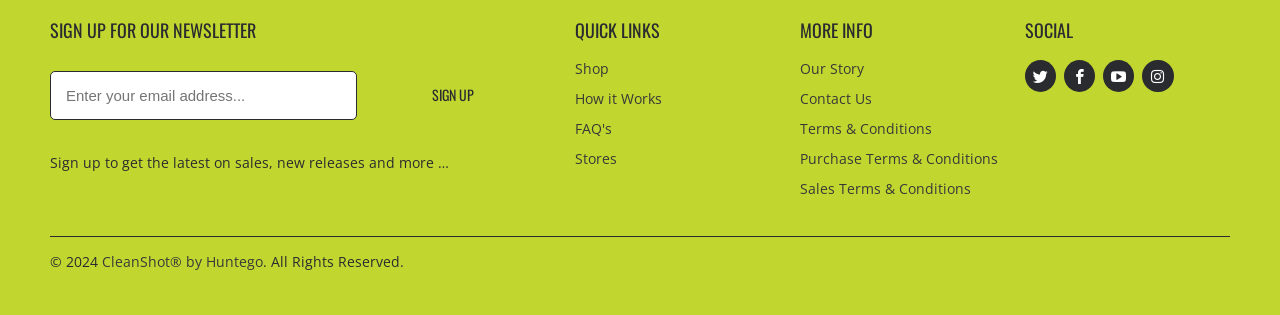Identify the bounding box coordinates of the region I need to click to complete this instruction: "Follow on social media".

[0.801, 0.192, 0.825, 0.293]